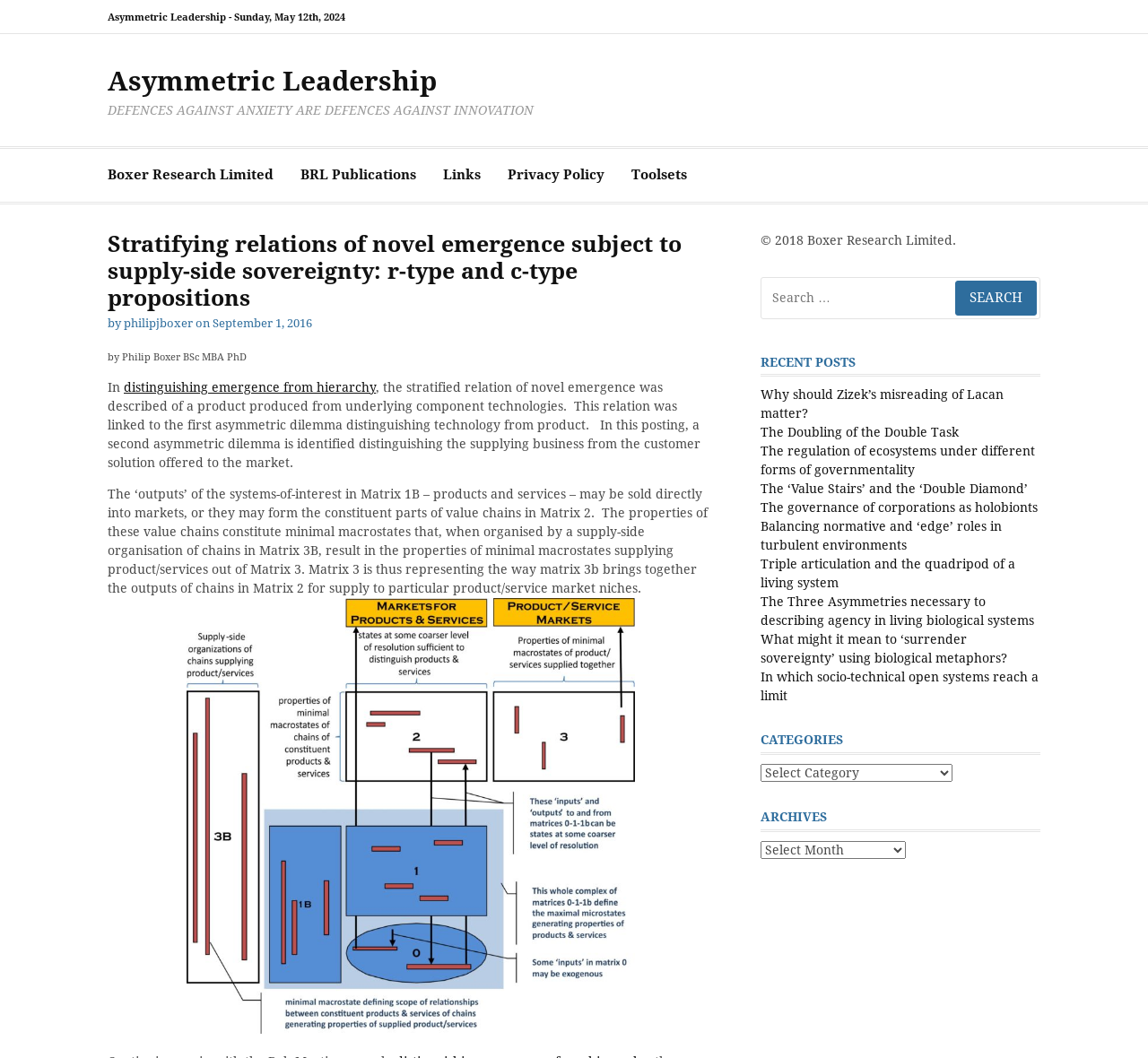Identify the bounding box of the UI element described as follows: "parent_node: Search for: value="Search"". Provide the coordinates as four float numbers in the range of 0 to 1 [left, top, right, bottom].

[0.832, 0.265, 0.903, 0.298]